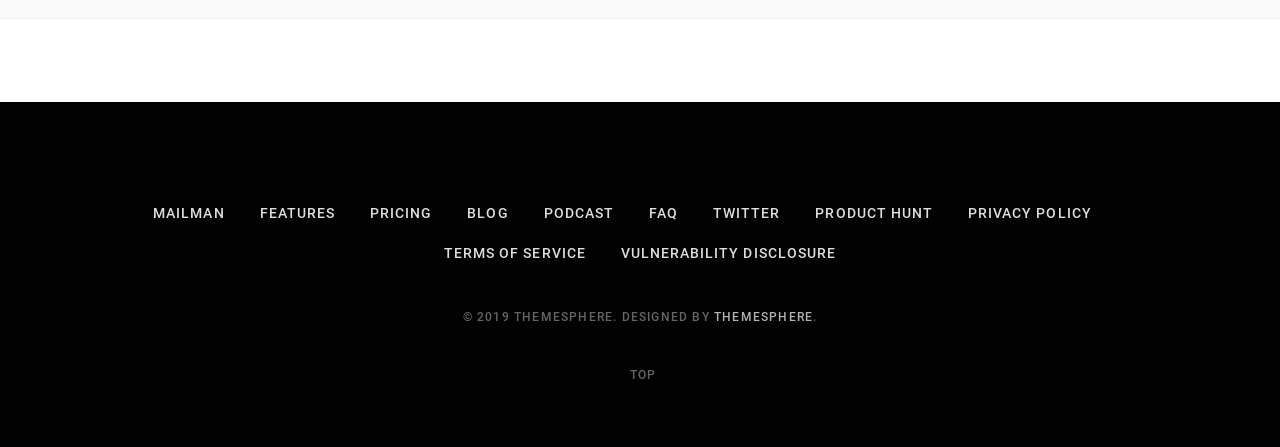Please determine the bounding box coordinates of the clickable area required to carry out the following instruction: "visit twitter". The coordinates must be four float numbers between 0 and 1, represented as [left, top, right, bottom].

[0.557, 0.459, 0.61, 0.495]